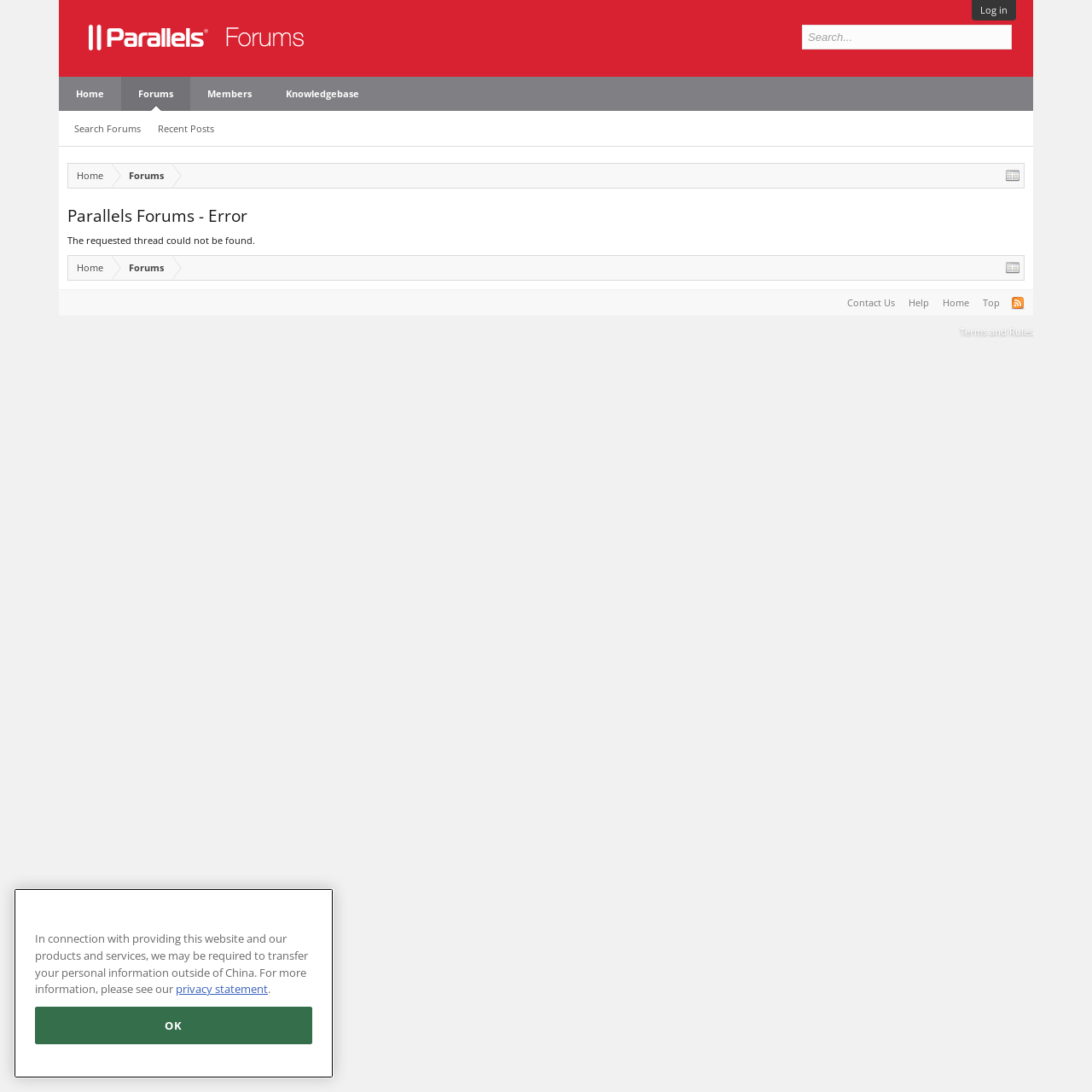Describe the webpage meticulously, covering all significant aspects.

The webpage is an error page from Parallels Forums. At the top, there is a heading "Log in" with a link to log in, positioned near the top right corner. Below it, there is a link to "Parallels Forums" with an accompanying image, situated near the top left corner. 

A navigation menu is located below, consisting of links to "Home", "Forums", "Search Forums", "Recent Posts", "Members", an empty link, and "Knowledgebase". These links are aligned horizontally and positioned near the top of the page.

On the right side of the page, there is a search box with a placeholder text "Enter your search and hit enter". Below the navigation menu, there is a heading "Parallels Forums - Error" followed by a static text "The requested thread could not be found." 

Further down, there are two groups of links, each containing links to "Open quick navigation", "Home", and "Forums". These groups are positioned near the middle of the page.

At the bottom of the page, there is a section with links to "Contact Us", "Help", "Home", "Top", "RSS", and "Terms and Rules". 

A cookie banner is displayed at the bottom left corner of the page, containing a privacy alert dialog with a static text and a link to a "privacy statement". The dialog also has an "OK" button.